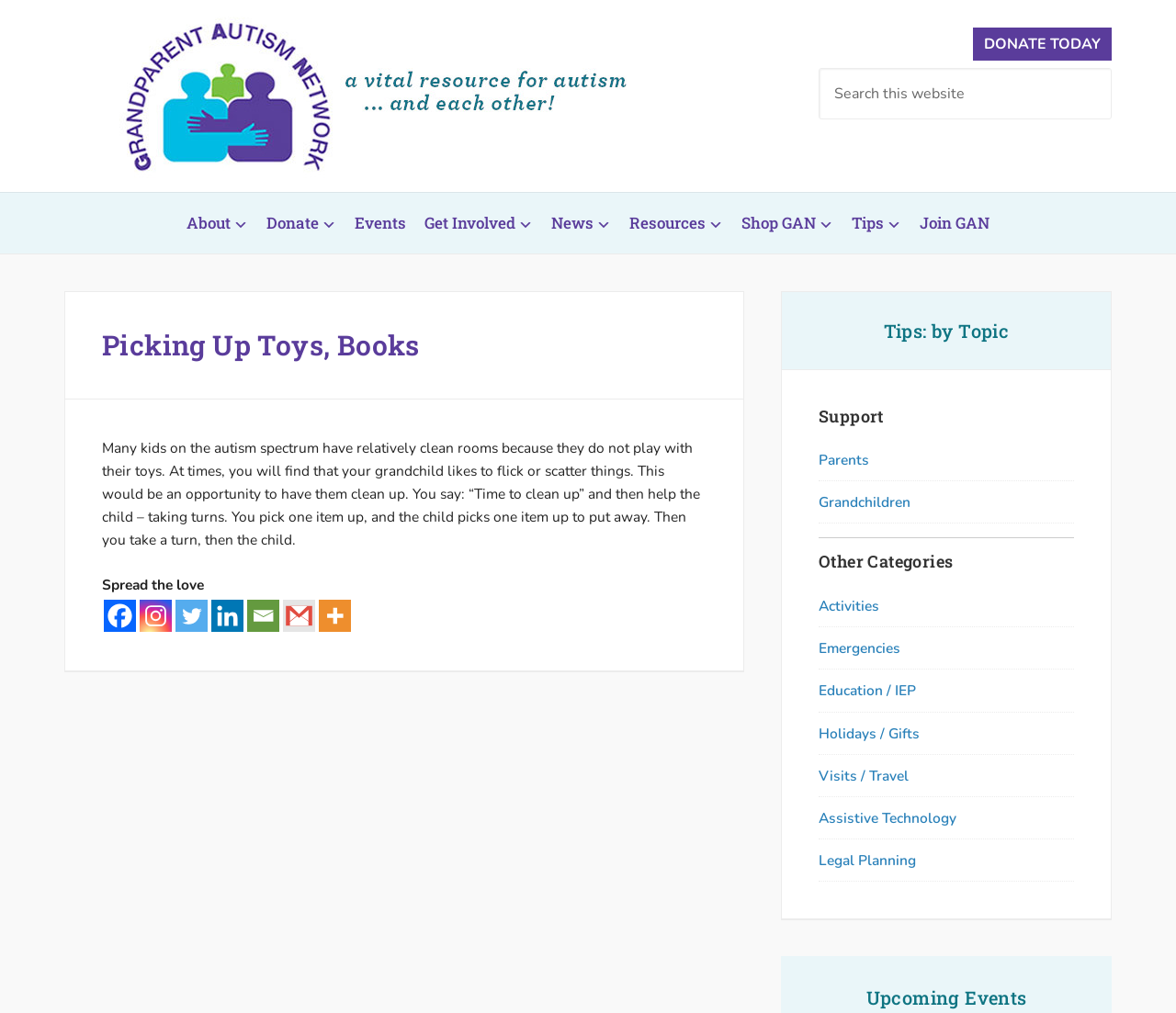What are the social media platforms listed at the bottom of the page?
Based on the visual information, provide a detailed and comprehensive answer.

I found the answer by looking at the bottom of the webpage, where there are several links to social media platforms. The platforms listed are Facebook, Instagram, Twitter, Linkedin, Email, and More.